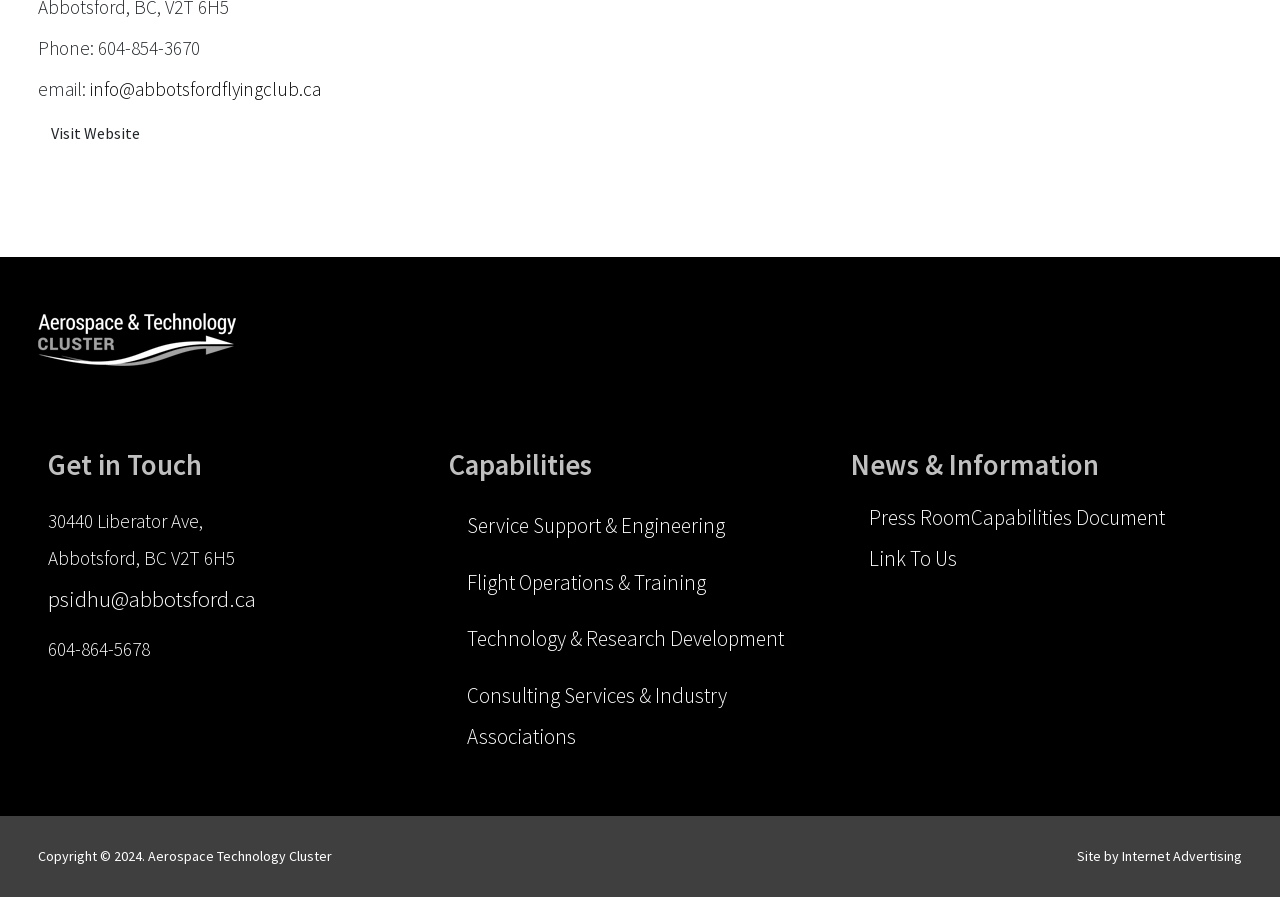Give a succinct answer to this question in a single word or phrase: 
What are the capabilities of the Aerospace Technology Cluster?

Service Support & Engineering, Flight Operations & Training, Technology & Research Development, Consulting Services & Industry Associations